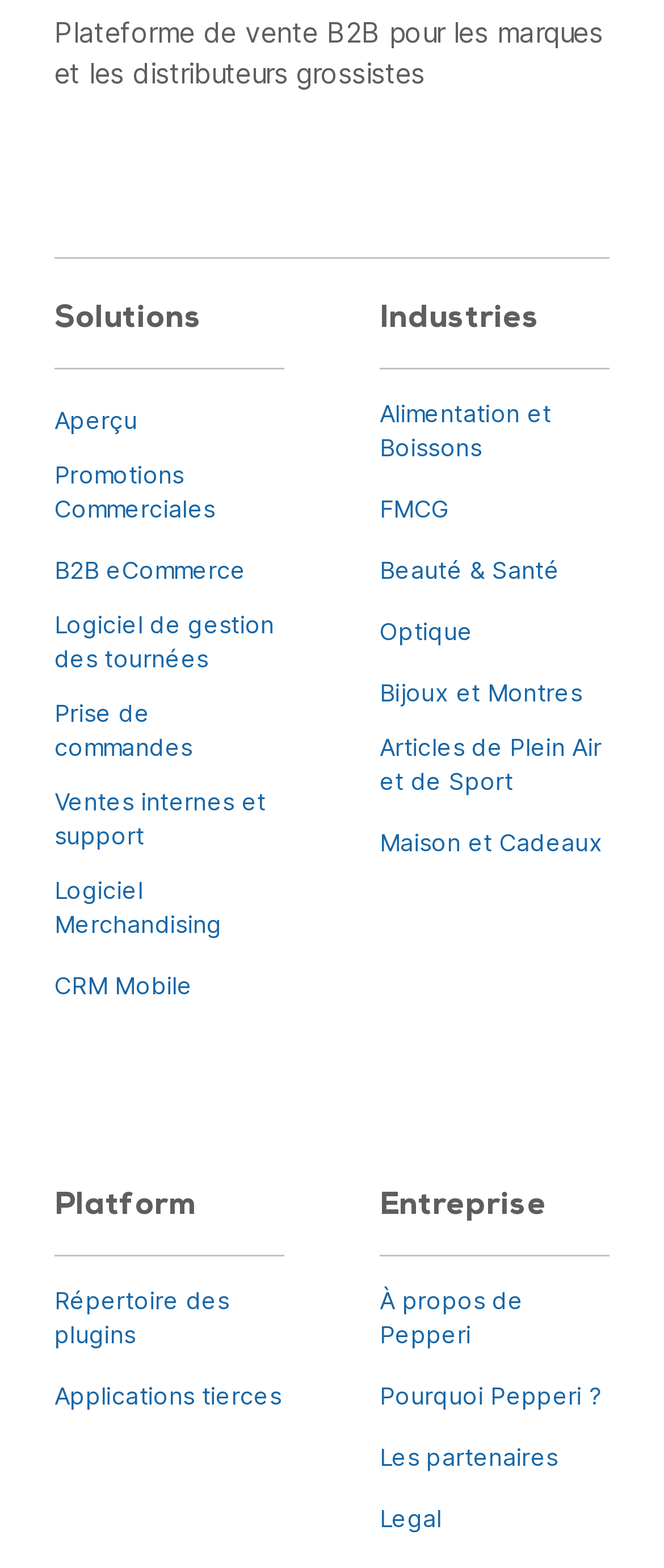Using the details in the image, give a detailed response to the question below:
How many industry options are there?

There are 9 industry options, namely Alimentation et Boissons, FMCG, Beauté & Santé, Optique, Bijoux et Montres, Articles de Plein Air et de Sport, Maison et Cadeaux, as indicated by the links with corresponding descriptions.